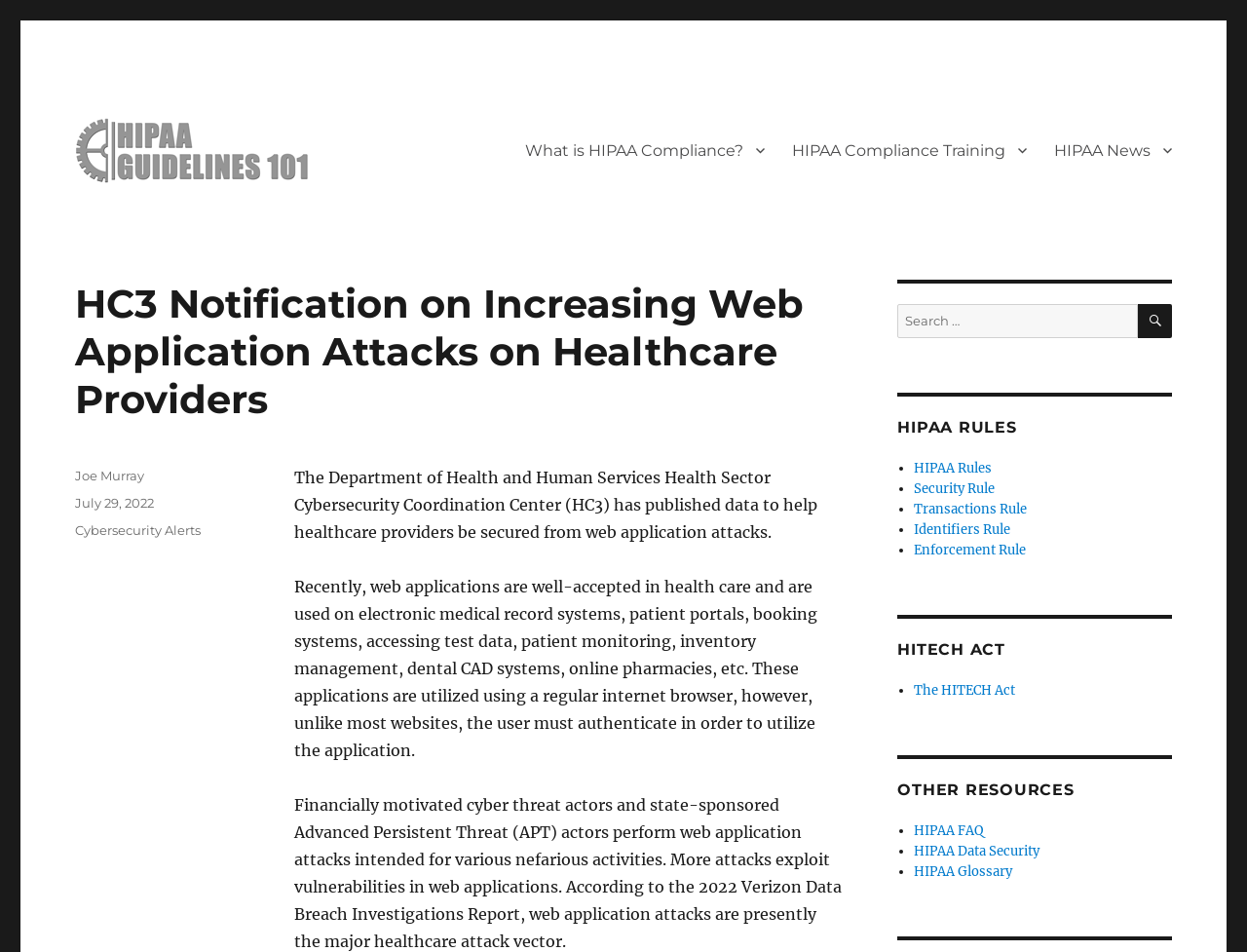Find the bounding box coordinates for the area you need to click to carry out the instruction: "Visit the 'WRITING & EDITING' page". The coordinates should be four float numbers between 0 and 1, indicated as [left, top, right, bottom].

None